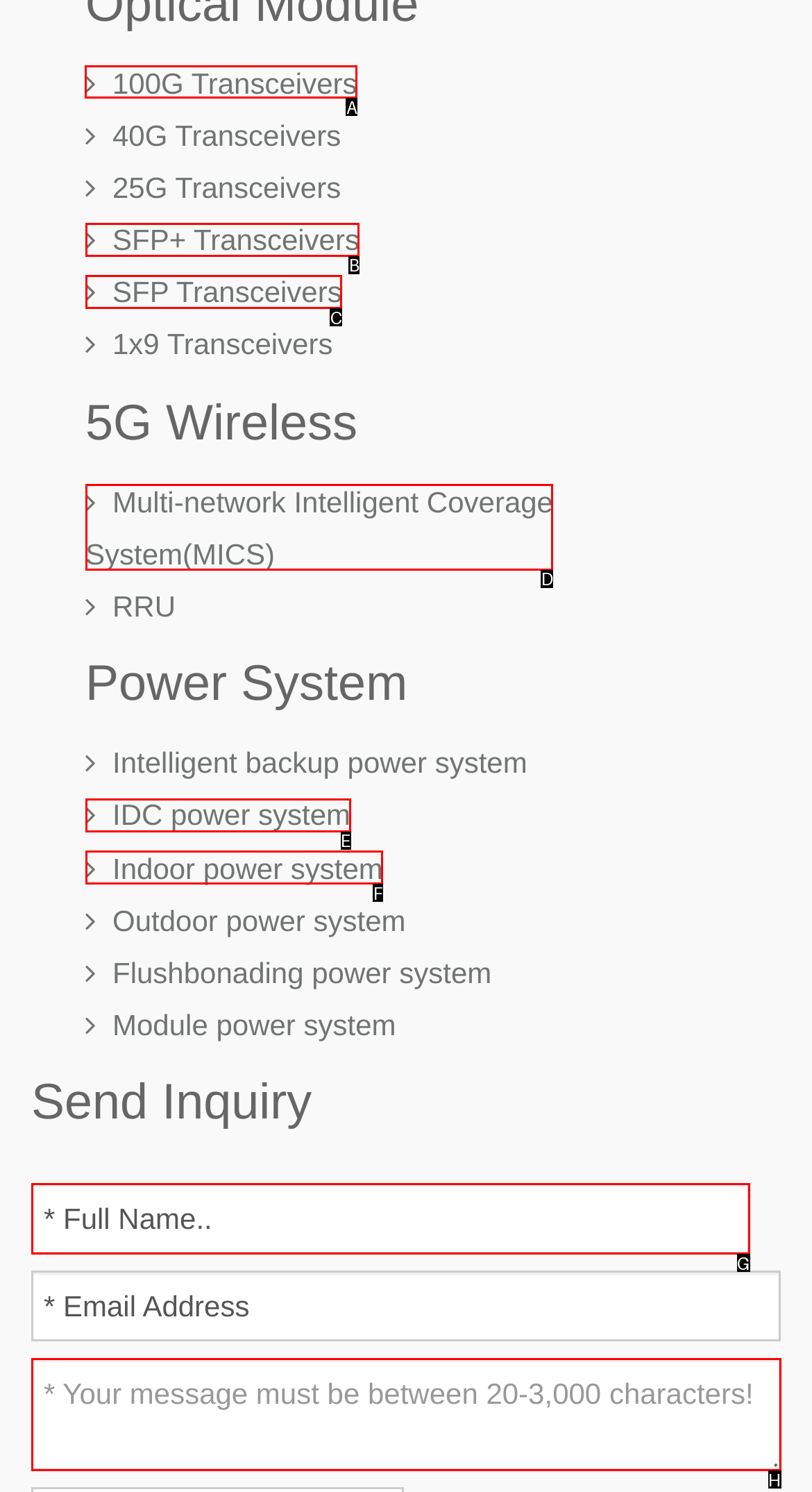Identify the appropriate choice to fulfill this task: Click 100G Transceivers
Respond with the letter corresponding to the correct option.

A